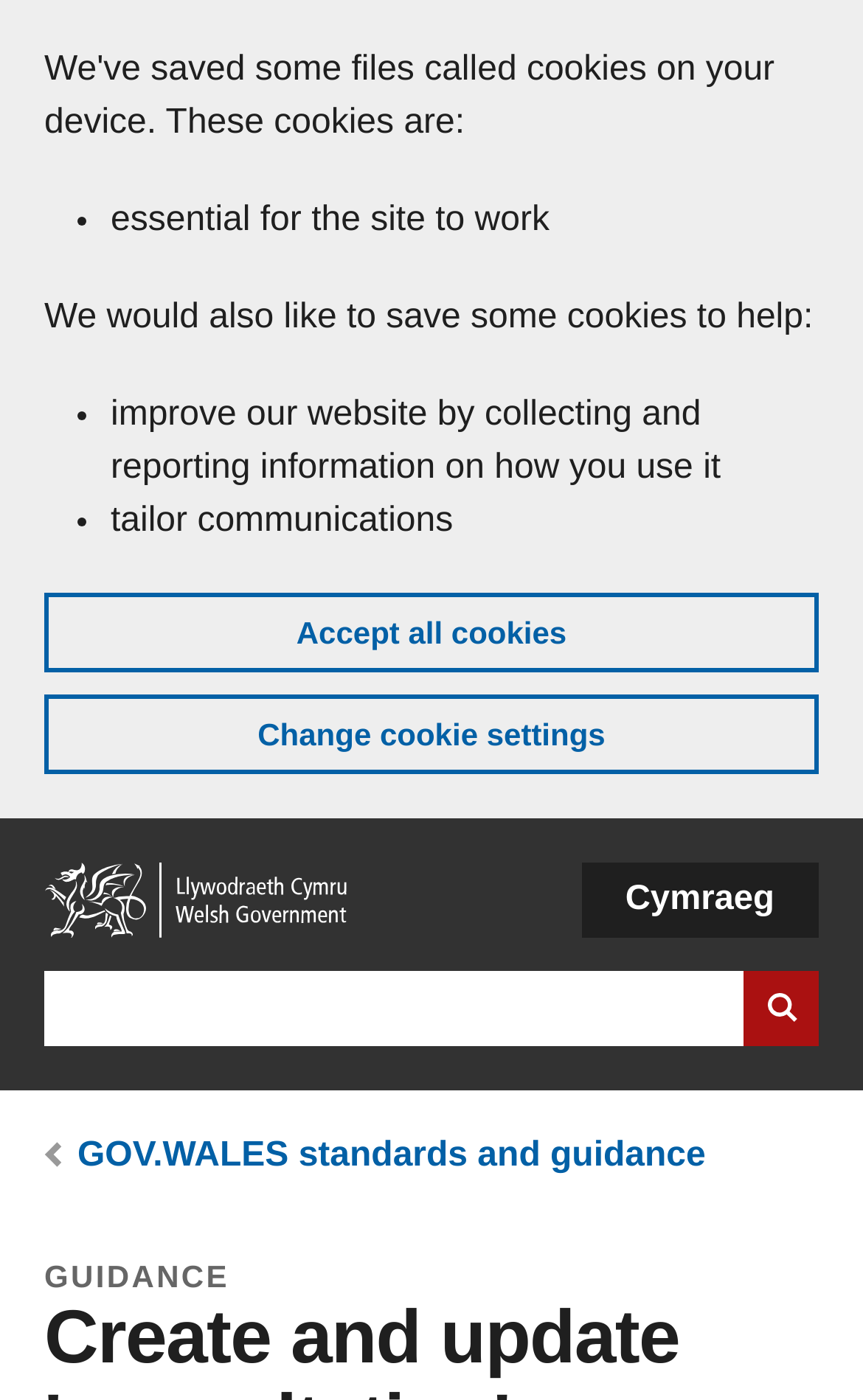Provide a comprehensive description of the webpage.

The webpage is about creating and editing the 'consultation' content type on GOV.WALES. At the top left, there is a link to "Skip to main content". Below it, a banner spans the entire width of the page, informing users about cookies on GOV.WALES. The banner contains three bullet points, describing the essential cookies for the site to work, cookies to improve the website, and cookies to tailor communications. There are two buttons, "Accept all cookies" and "Change cookie settings", located below the bullet points.

On the top right, there are three navigation elements. The first is a link to the "Home" page, followed by a search bar with a textbox and a "Search website" button. Next to the search bar is a language navigation element with a "Cymraeg" button.

Below the navigation elements, there is a breadcrumb navigation section that spans the entire width of the page. It displays the current location, "You are here:", followed by a link to "GOV.WALES standards and guidance (Sub-topic)" with a subtitle "GUIDANCE".